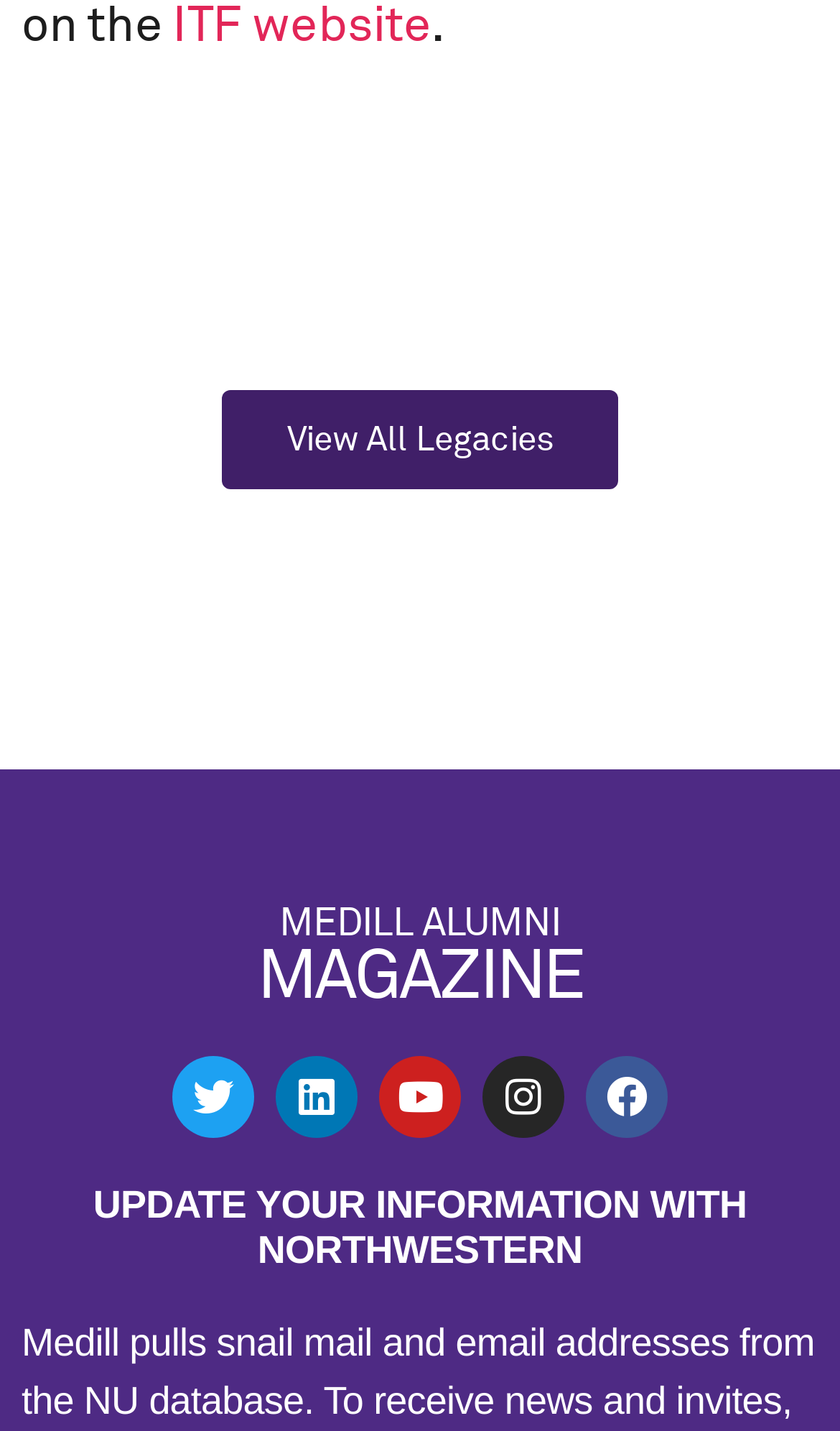Identify the bounding box coordinates of the section to be clicked to complete the task described by the following instruction: "Browse Colleges and Departments". The coordinates should be four float numbers between 0 and 1, formatted as [left, top, right, bottom].

None